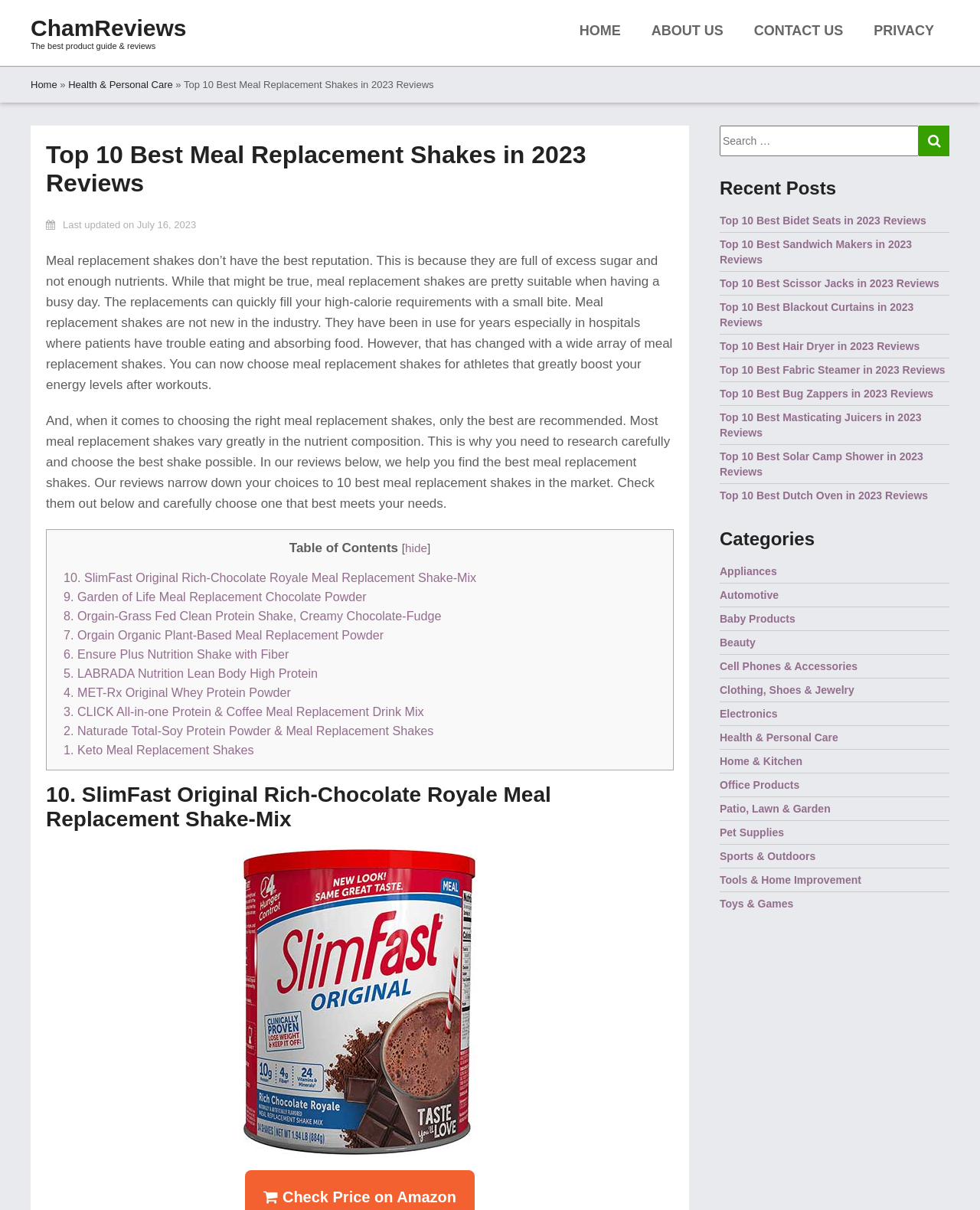What is the function of the search box on the webpage?
From the details in the image, answer the question comprehensively.

The search box on the webpage is accompanied by a 'Search for:' label and a 'Search' button, indicating that it is used to search for products on the webpage.